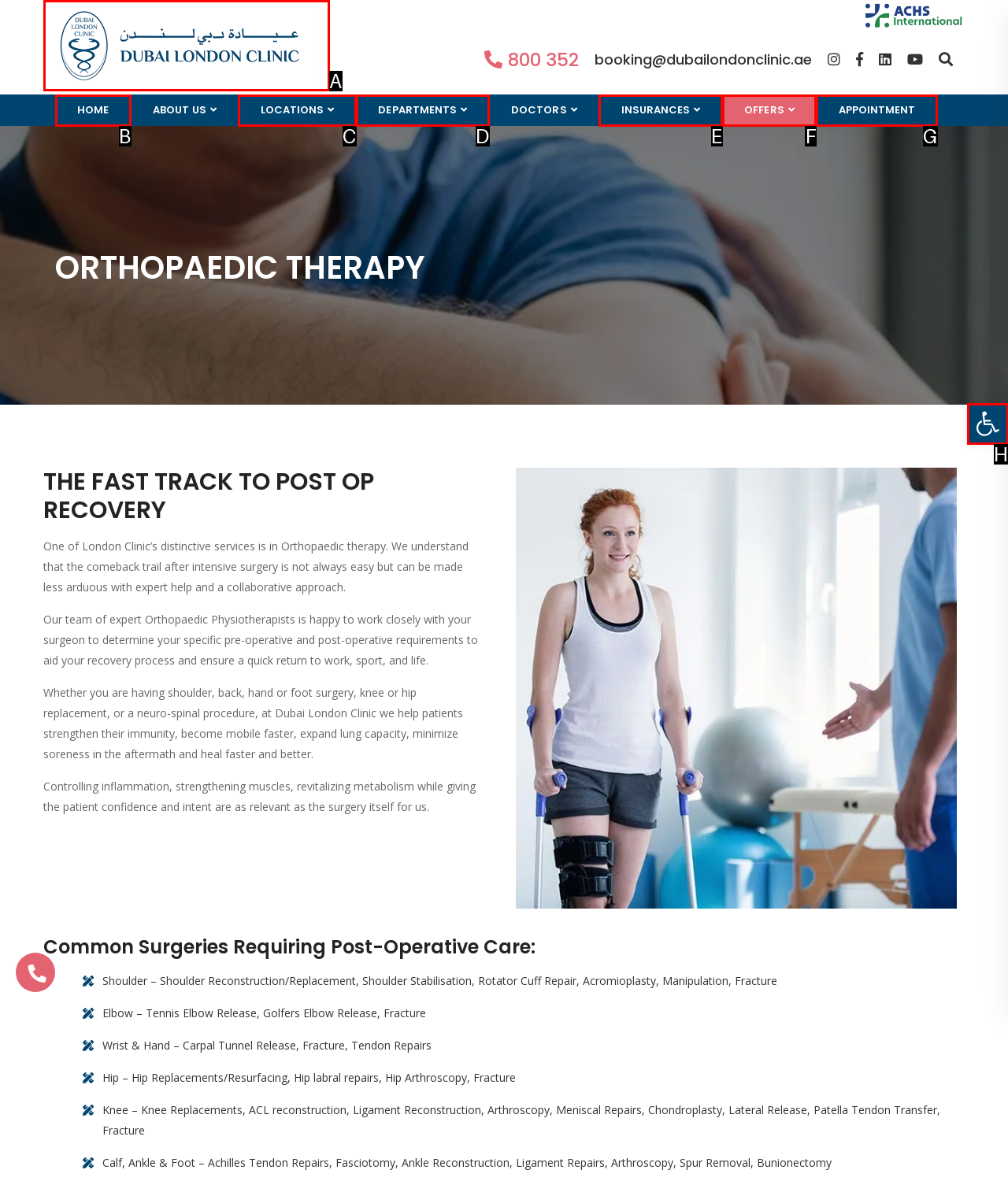What letter corresponds to the UI element described here: Open toolbar Accessibility Tools
Reply with the letter from the options provided.

H